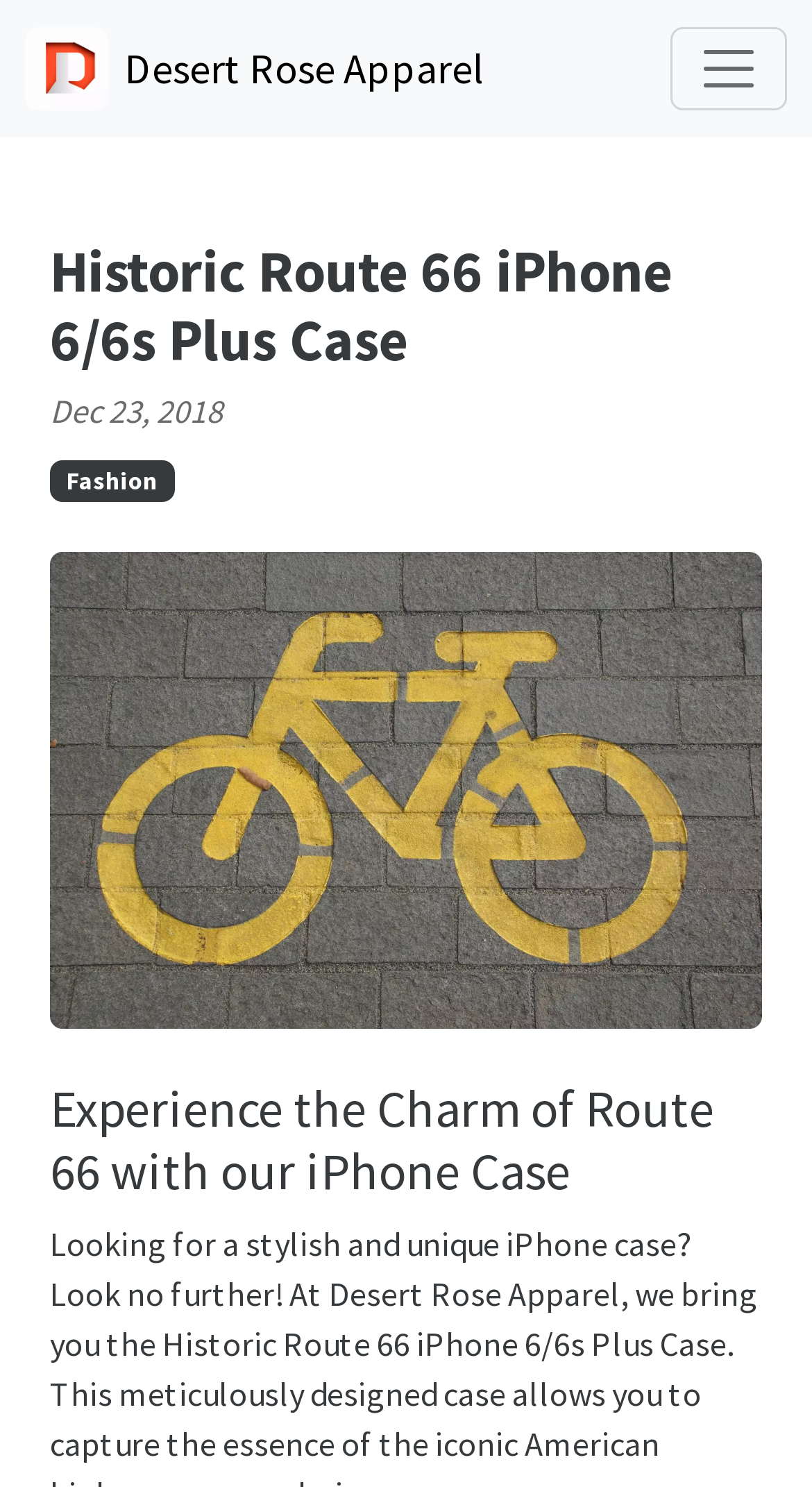What is the purpose of the button at the top right corner? Refer to the image and provide a one-word or short phrase answer.

Toggle navigation